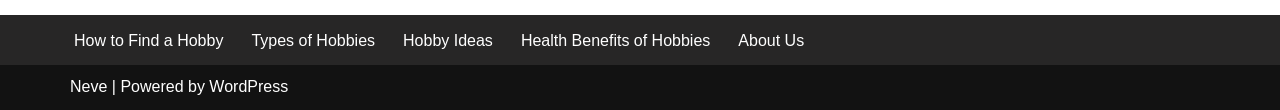What is the first link in the footer menu?
Look at the image and answer with only one word or phrase.

How to Find a Hobby